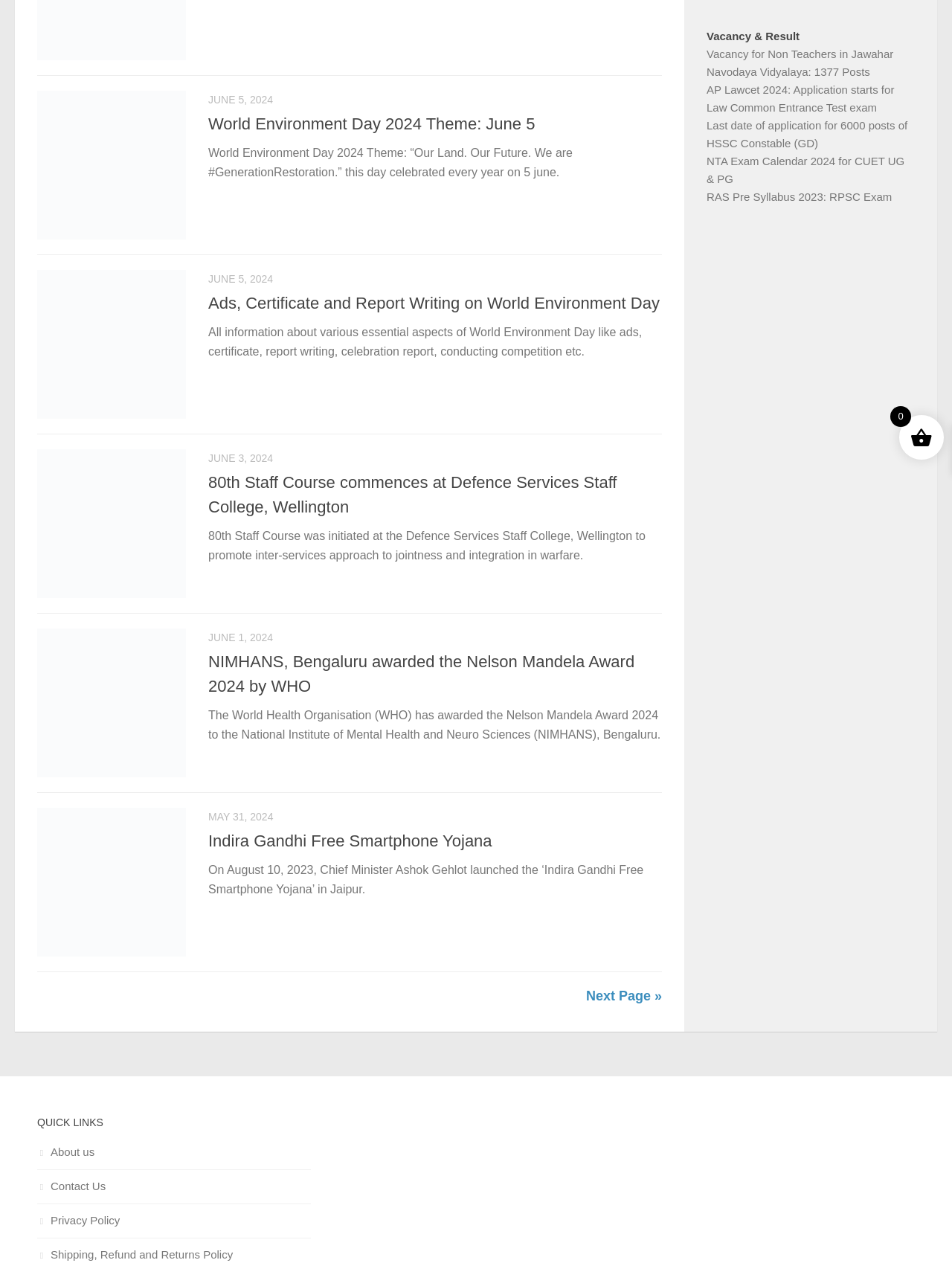Given the element description "Next Page »", identify the bounding box of the corresponding UI element.

[0.616, 0.783, 0.695, 0.794]